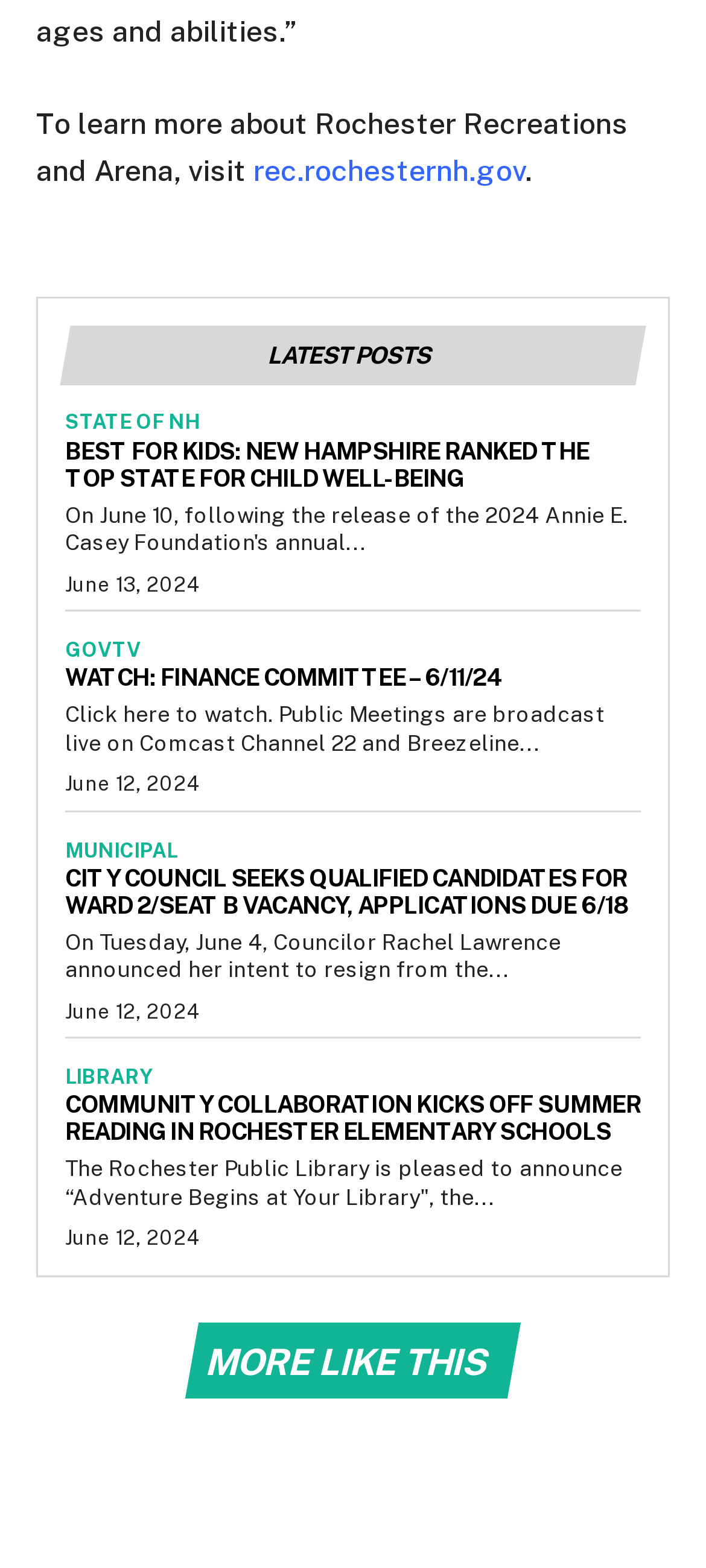What is the date of the Finance Committee meeting?
Using the image as a reference, answer the question with a short word or phrase.

6/11/24